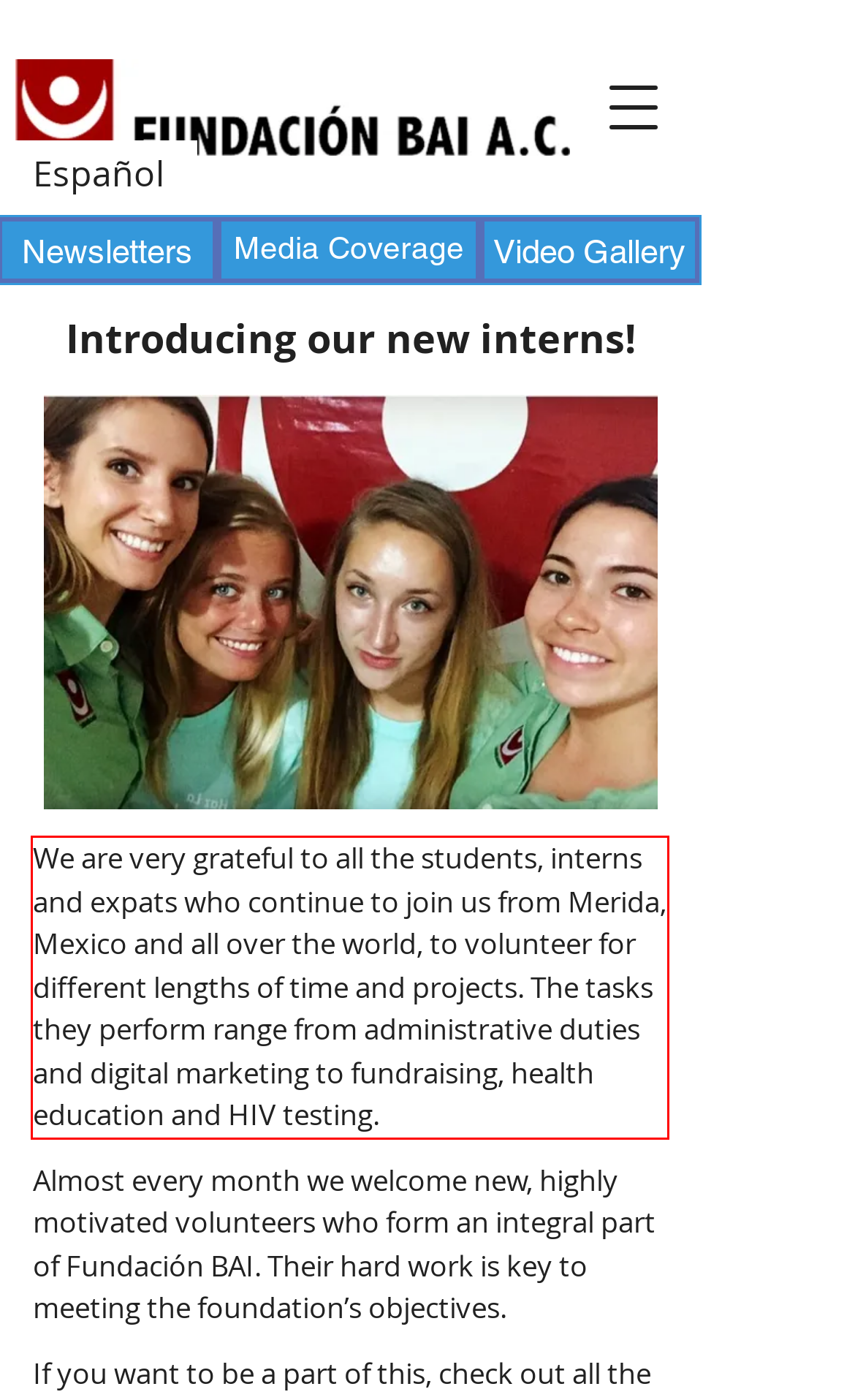Given the screenshot of the webpage, identify the red bounding box, and recognize the text content inside that red bounding box.

We are very grateful to all the students, interns and expats who continue to join us from Merida, Mexico and all over the world, to volunteer for different lengths of time and projects. The tasks they perform range from administrative duties and digital marketing to fundraising, health education and HIV testing.